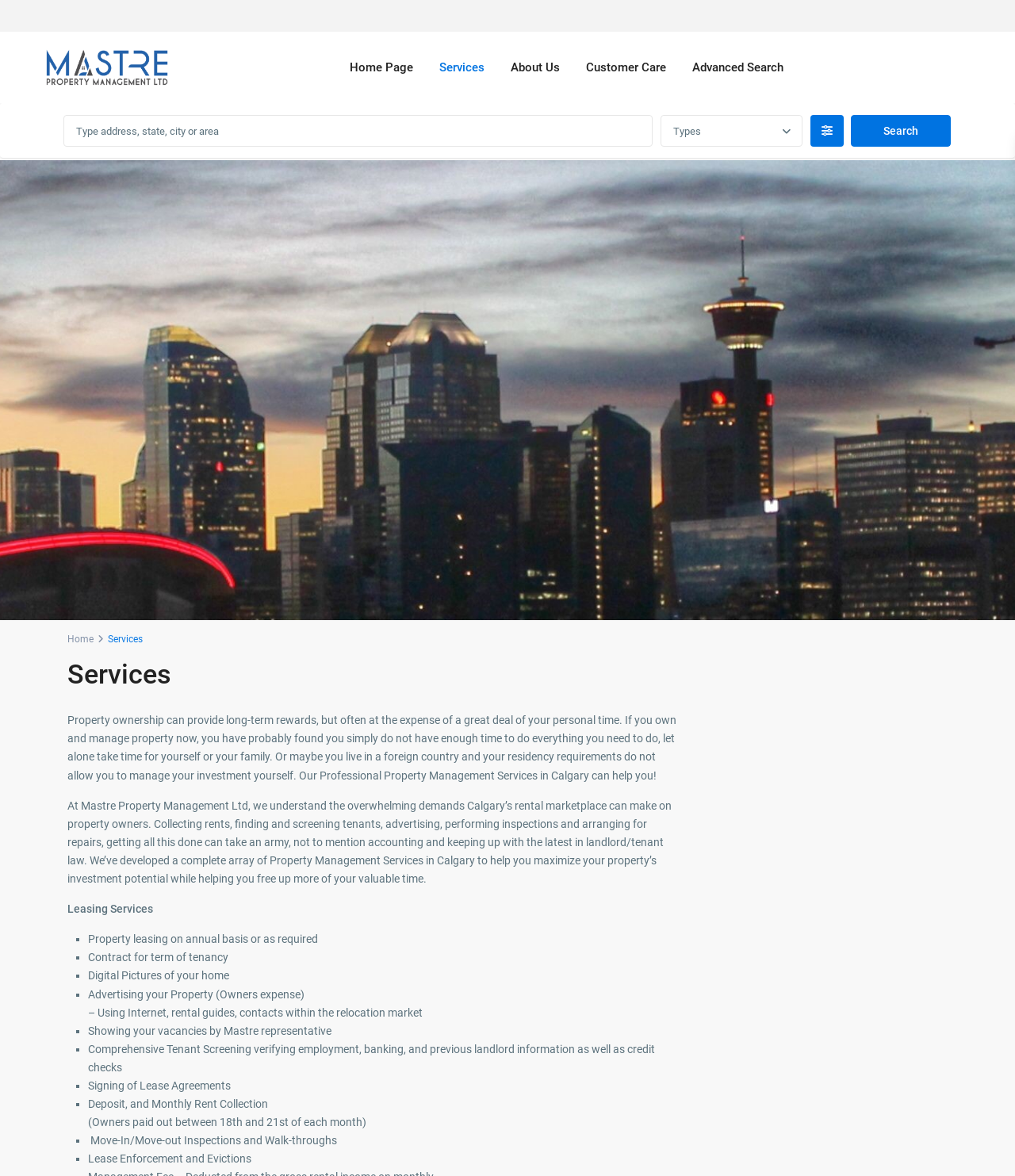How often are owners paid out?
Using the visual information, respond with a single word or phrase.

Between 18th and 21st of each month